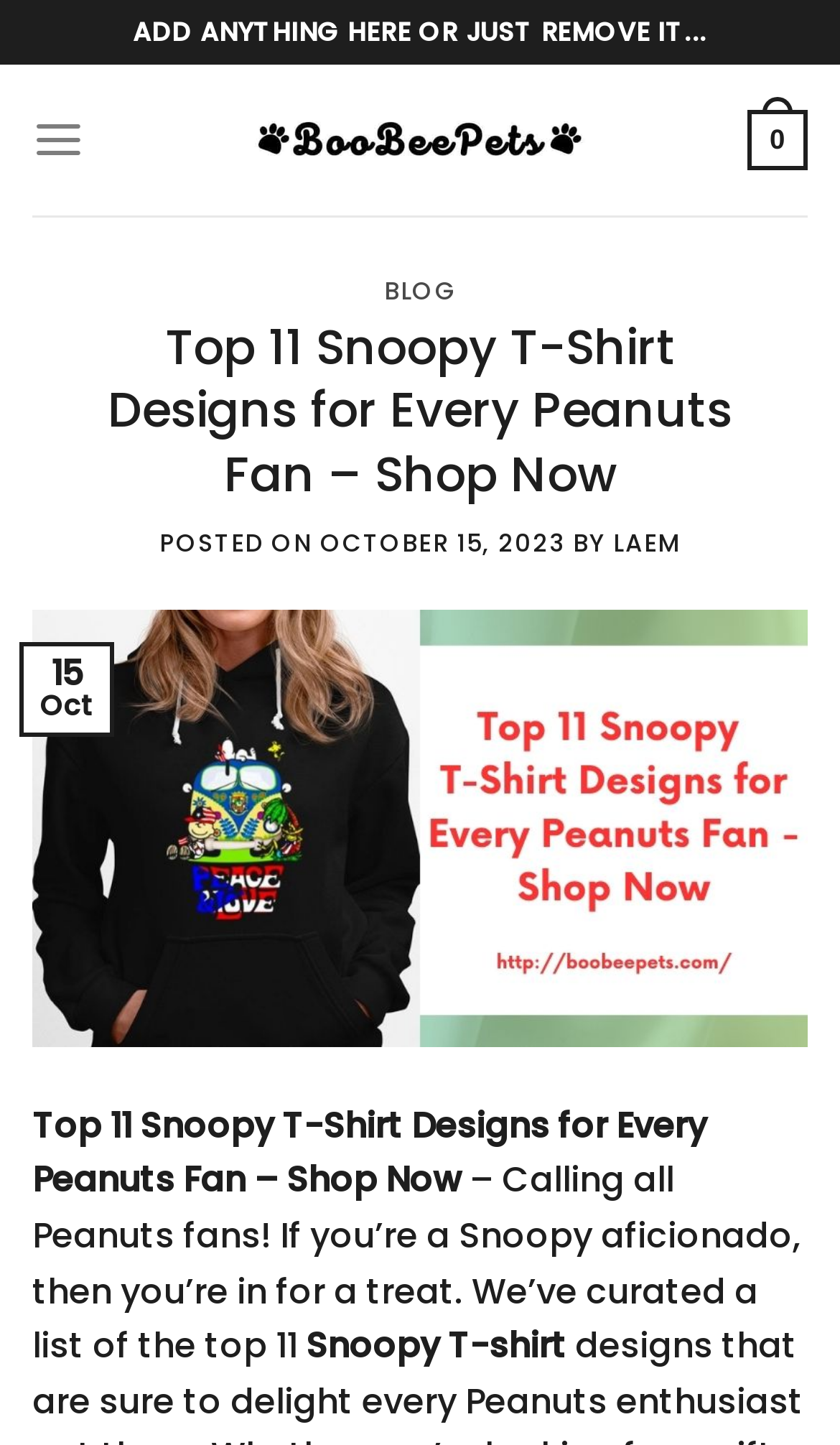Find and indicate the bounding box coordinates of the region you should select to follow the given instruction: "Explore Snoopy T-shirt designs".

[0.364, 0.914, 0.674, 0.949]